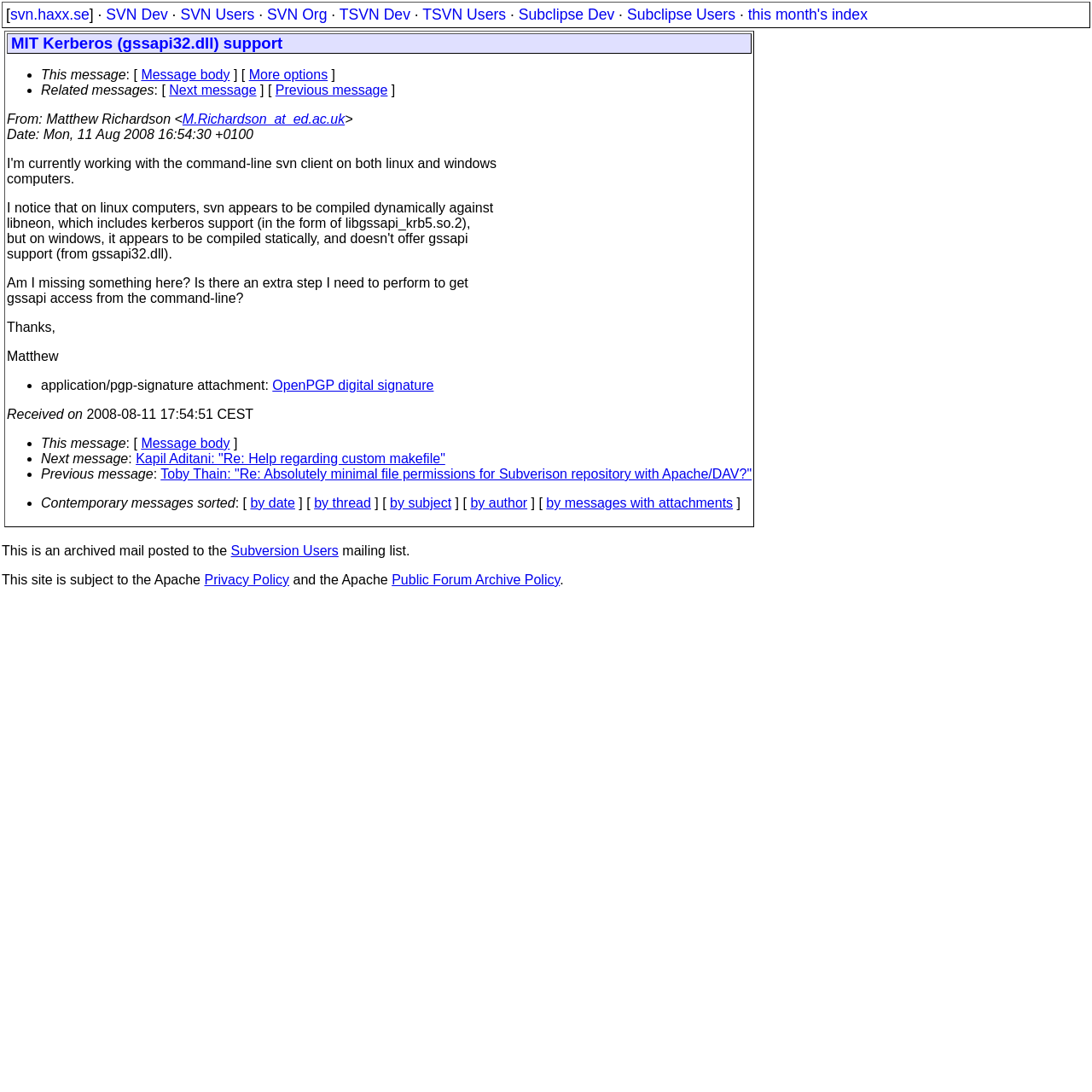Show the bounding box coordinates for the element that needs to be clicked to execute the following instruction: "view this month's index". Provide the coordinates in the form of four float numbers between 0 and 1, i.e., [left, top, right, bottom].

[0.685, 0.005, 0.795, 0.021]